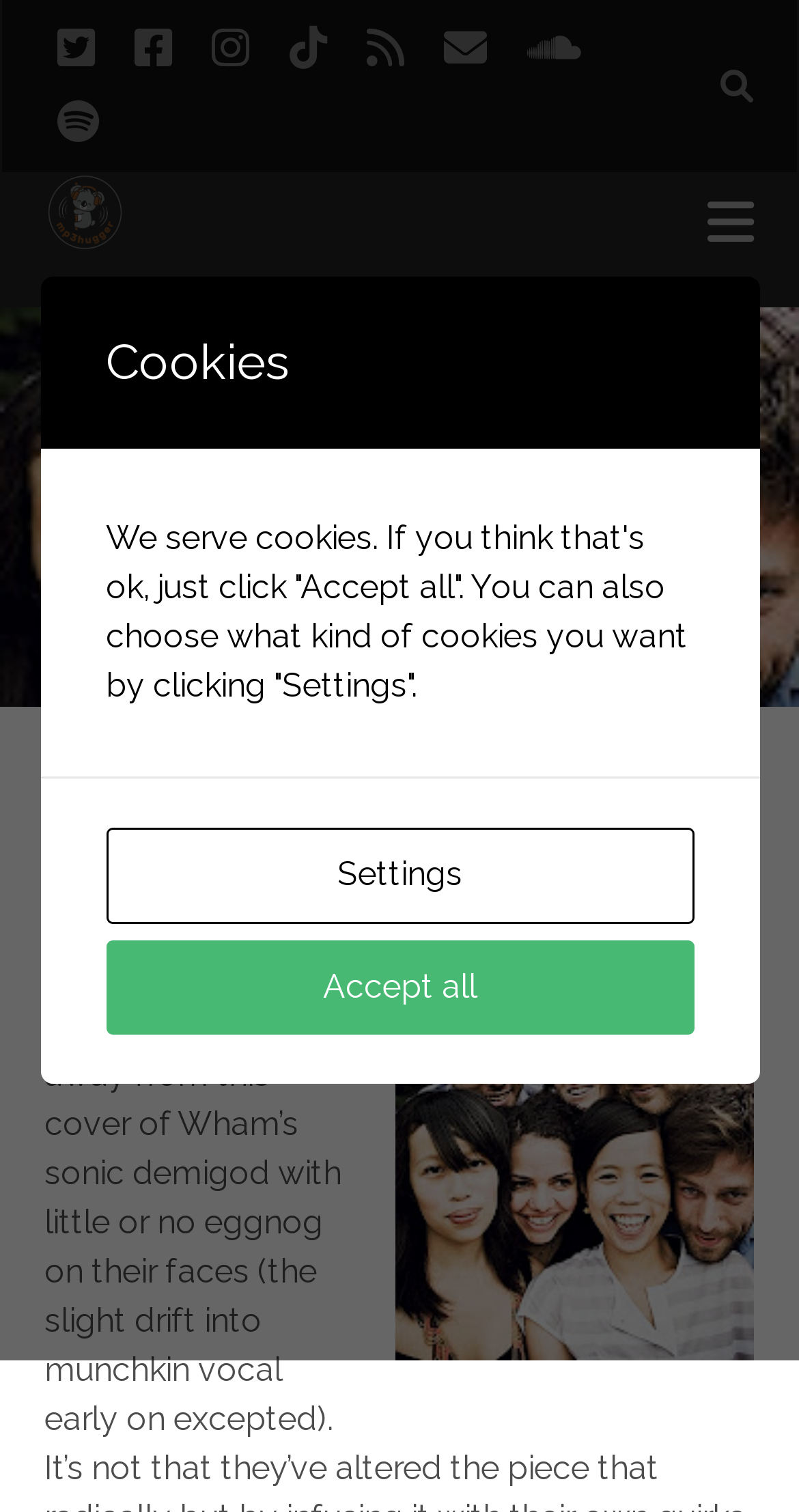Identify the bounding box coordinates of the specific part of the webpage to click to complete this instruction: "Click the Spotify button".

[0.072, 0.057, 0.123, 0.106]